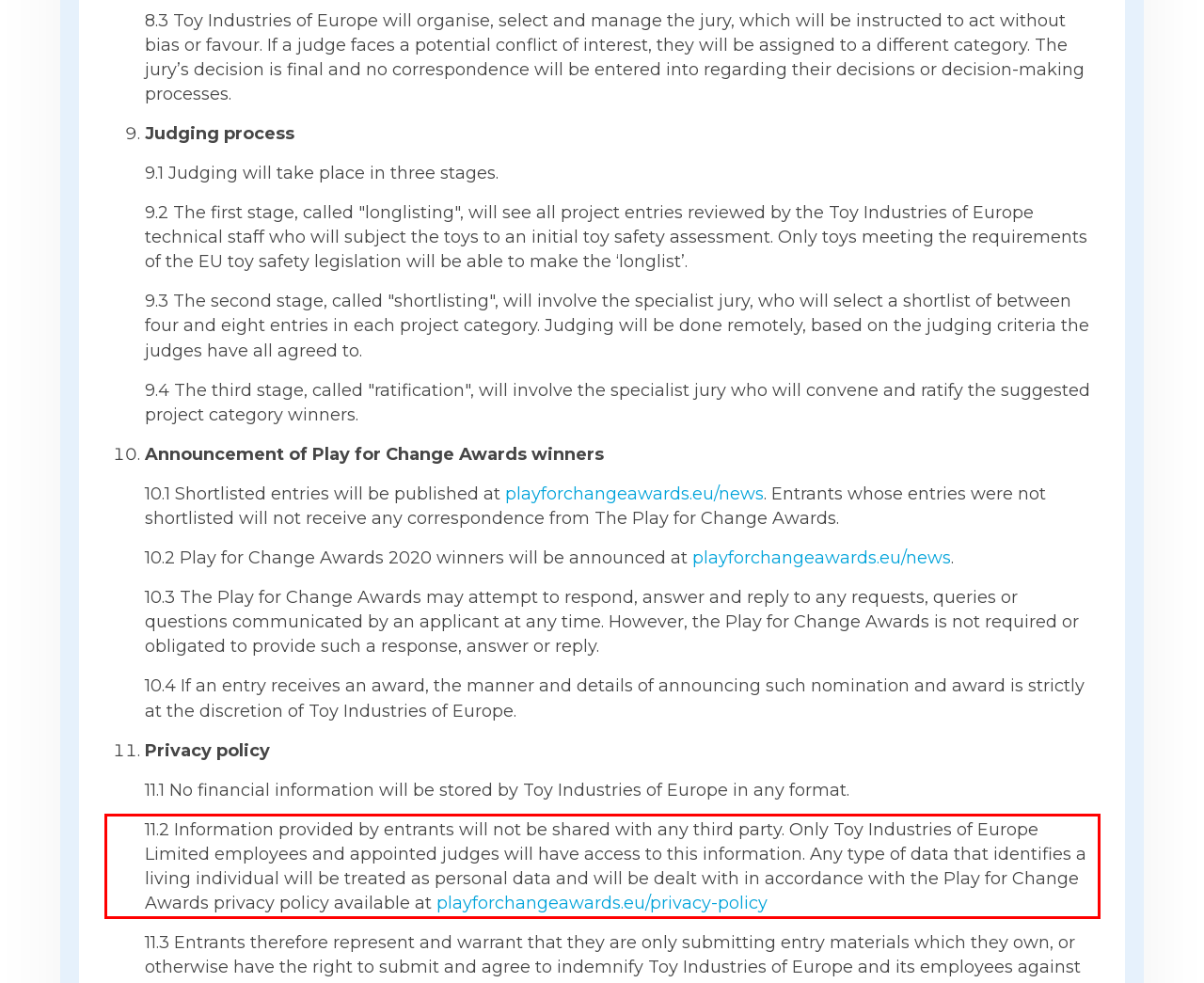Analyze the screenshot of a webpage where a red rectangle is bounding a UI element. Extract and generate the text content within this red bounding box.

11.2 Information provided by entrants will not be shared with any third party. Only Toy Industries of Europe Limited employees and appointed judges will have access to this information. Any type of data that identifies a living individual will be treated as personal data and will be dealt with in accordance with the Play for Change Awards privacy policy available at playforchangeawards.eu/privacy-policy